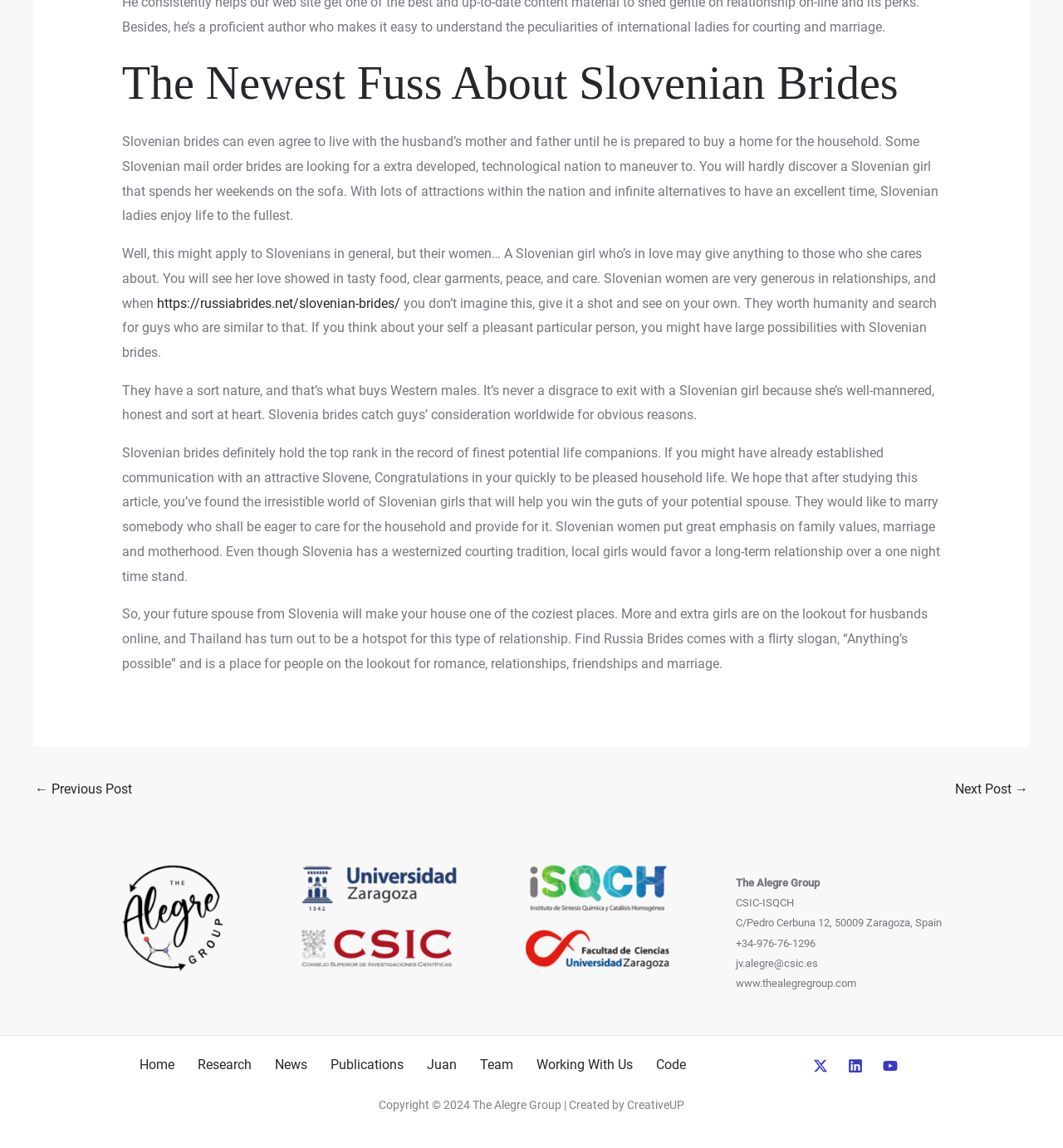Given the element description: "Team", predict the bounding box coordinates of this UI element. The coordinates must be four float numbers between 0 and 1, given as [left, top, right, bottom].

[0.441, 0.917, 0.494, 0.938]